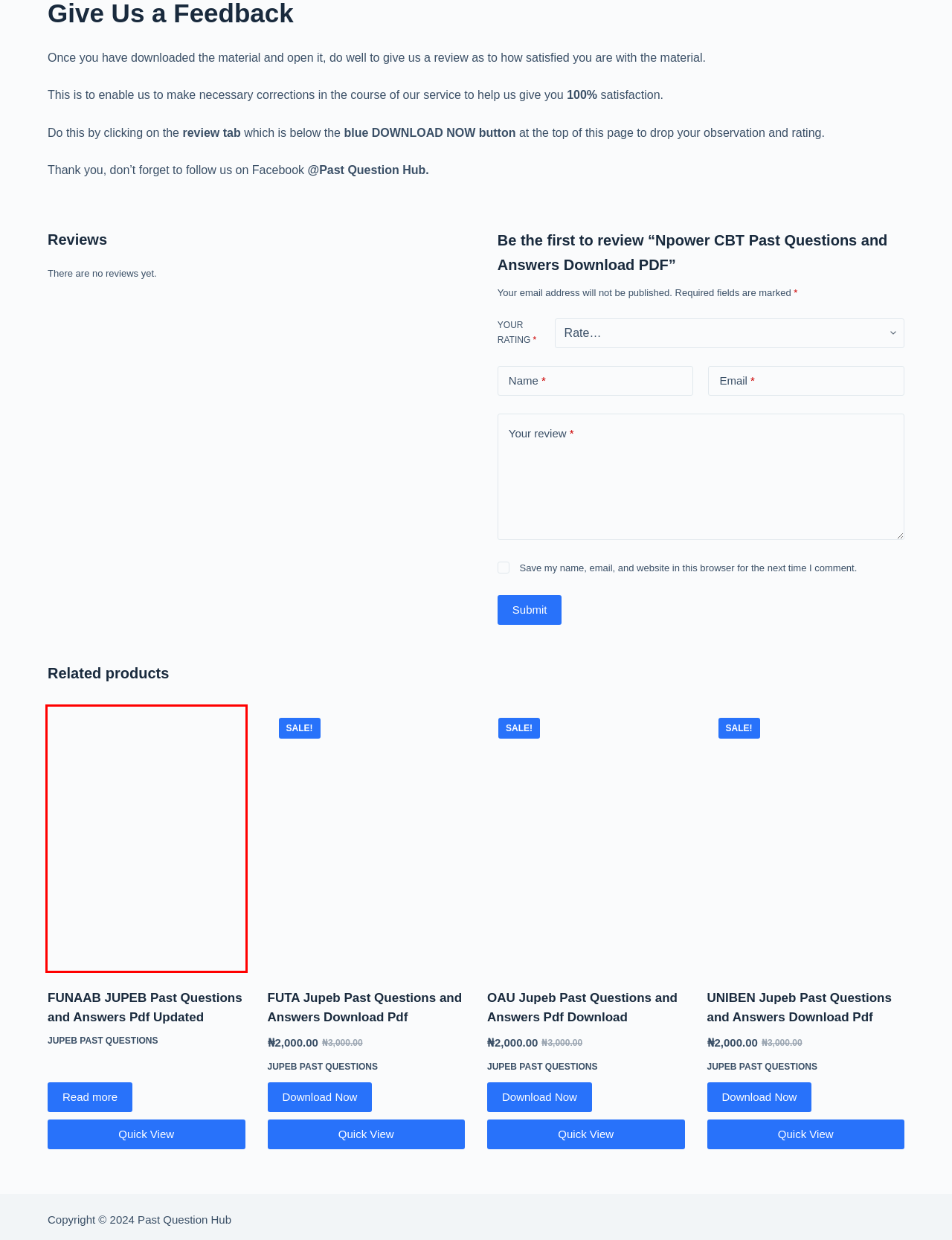Check out the screenshot of a webpage with a red rectangle bounding box. Select the best fitting webpage description that aligns with the new webpage after clicking the element inside the bounding box. Here are the candidates:
A. UNIBEN Jupeb Past Questions and Answers Download Pdf
B. OAU Jupeb Past Questions and Answers Pdf Download
C. FUTA Jupeb Past Questions and Answers Download Pdf
D. FUNAAB JUPEB Past Questions and Answers Pdf Updated
E. Past Question Hub | Most Trusted Past Questions and Answers Site | Past Question Hub
F. Post UTME Past Questions Archives | Past Question Hub
G. About Us | Past Question Hub
H. P-Exams Archives | Past Question Hub

D